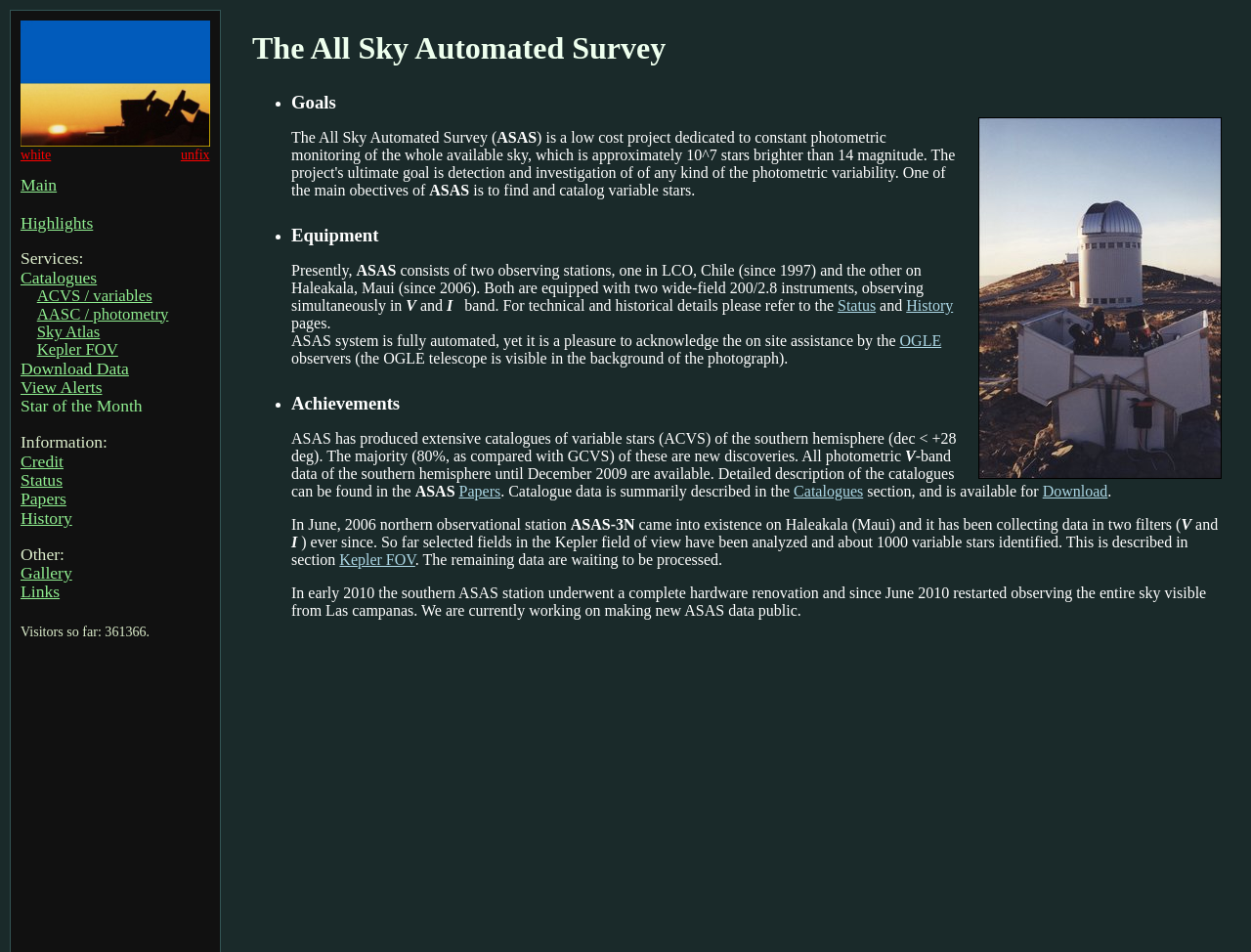Create a full and detailed caption for the entire webpage.

The webpage is about the All Sky Automated Survey (ASAS), a project that aims to find and catalog variable stars. At the top left corner, there is a logo and several links, including "Main", "Highlights", and "Services". Below these links, there are more links to specific services, such as "Catalogues", "ACVS / variables", and "Sky Atlas".

On the right side of the page, there is a heading that reads "The All Sky Automated Survey" followed by a brief description of the project's goals. Below this, there are three sections: "Goals", "Equipment", and "Achievements". The "Goals" section explains that ASAS aims to find and catalog variable stars. The "Equipment" section describes the two observing stations, one in Chile and one in Maui, and the instruments used. The "Achievements" section highlights the project's accomplishments, including the production of extensive catalogues of variable stars and the discovery of new stars.

Throughout the page, there are several links to related pages, such as "Status", "History", "Papers", and "Download Data". There are also images, including a photograph of the OGLE telescope and a diagram of the ASAS system. At the bottom of the page, there is a counter showing the number of visitors to the site.